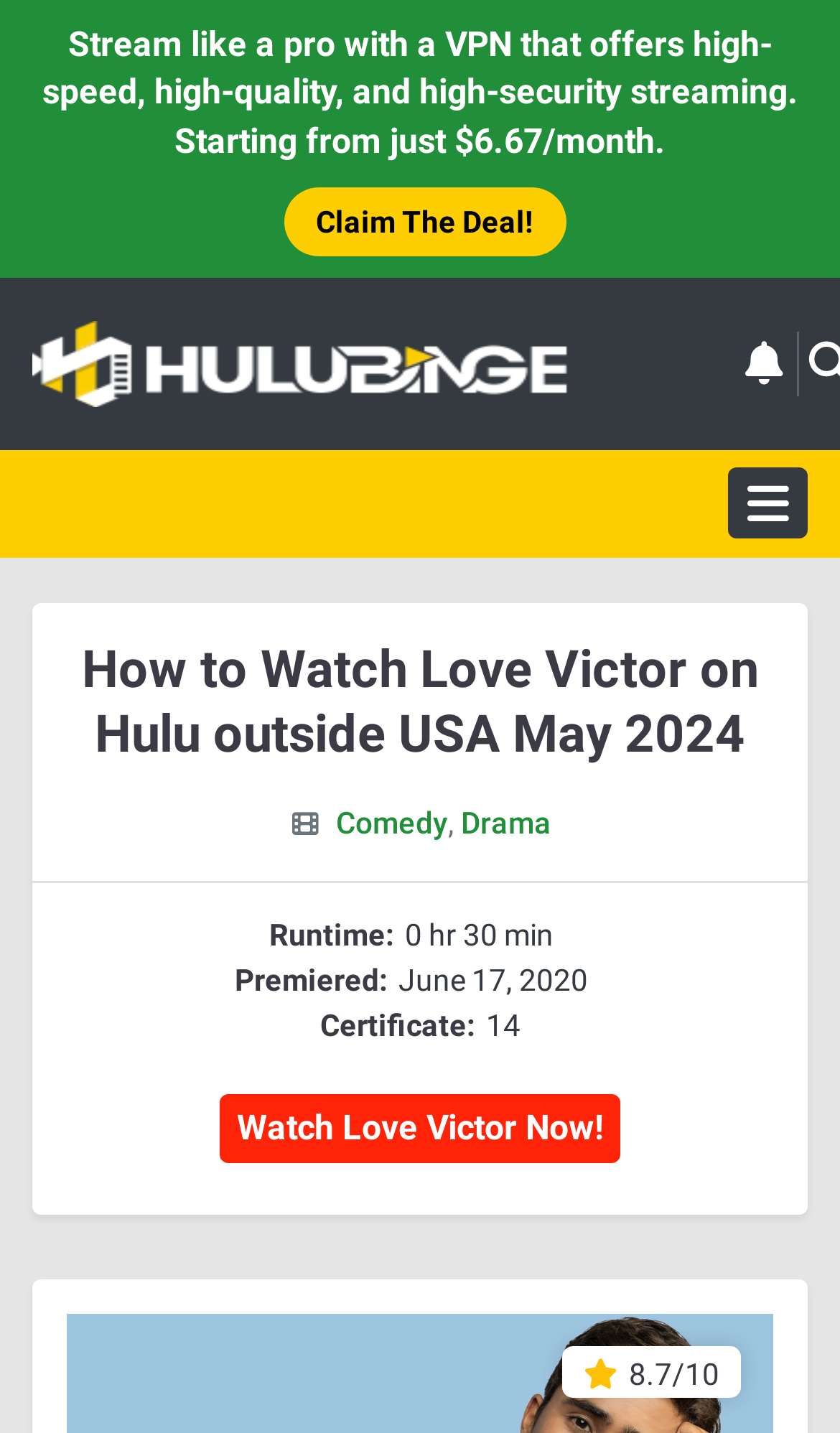When did Love Victor premiere?
Examine the webpage screenshot and provide an in-depth answer to the question.

I found the StaticText 'Premiered:' and the corresponding value 'June 17, 2020' on the webpage, which indicates the premiere date of the show Love Victor.